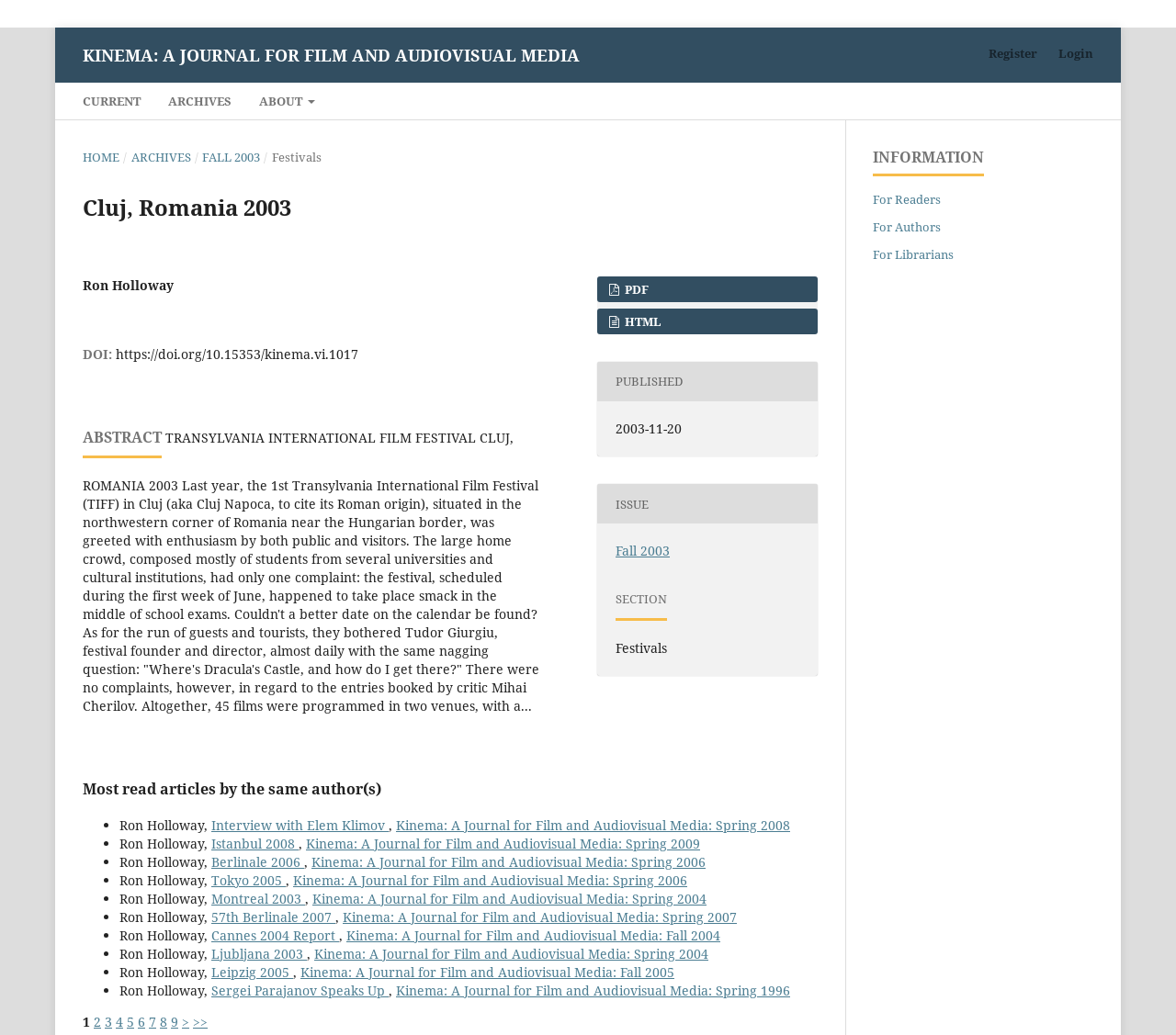Who is the author of the article?
Utilize the image to construct a detailed and well-explained answer.

The author of the article can be found in the static text element with the text 'Ron Holloway' which is located below the title of the article.